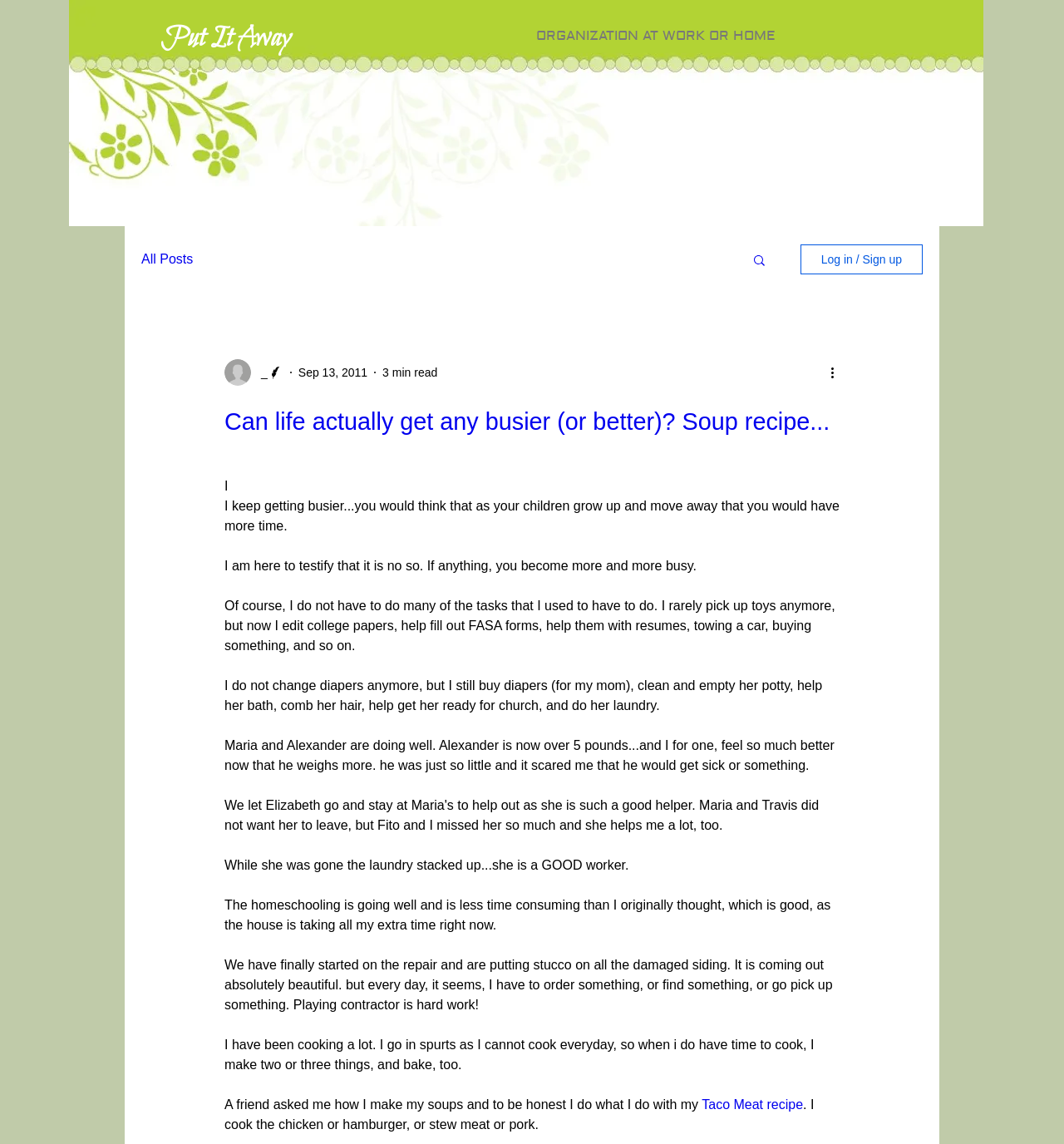Please find the bounding box coordinates (top-left x, top-left y, bottom-right x, bottom-right y) in the screenshot for the UI element described as follows: Taco Meat recipe

[0.66, 0.959, 0.755, 0.972]